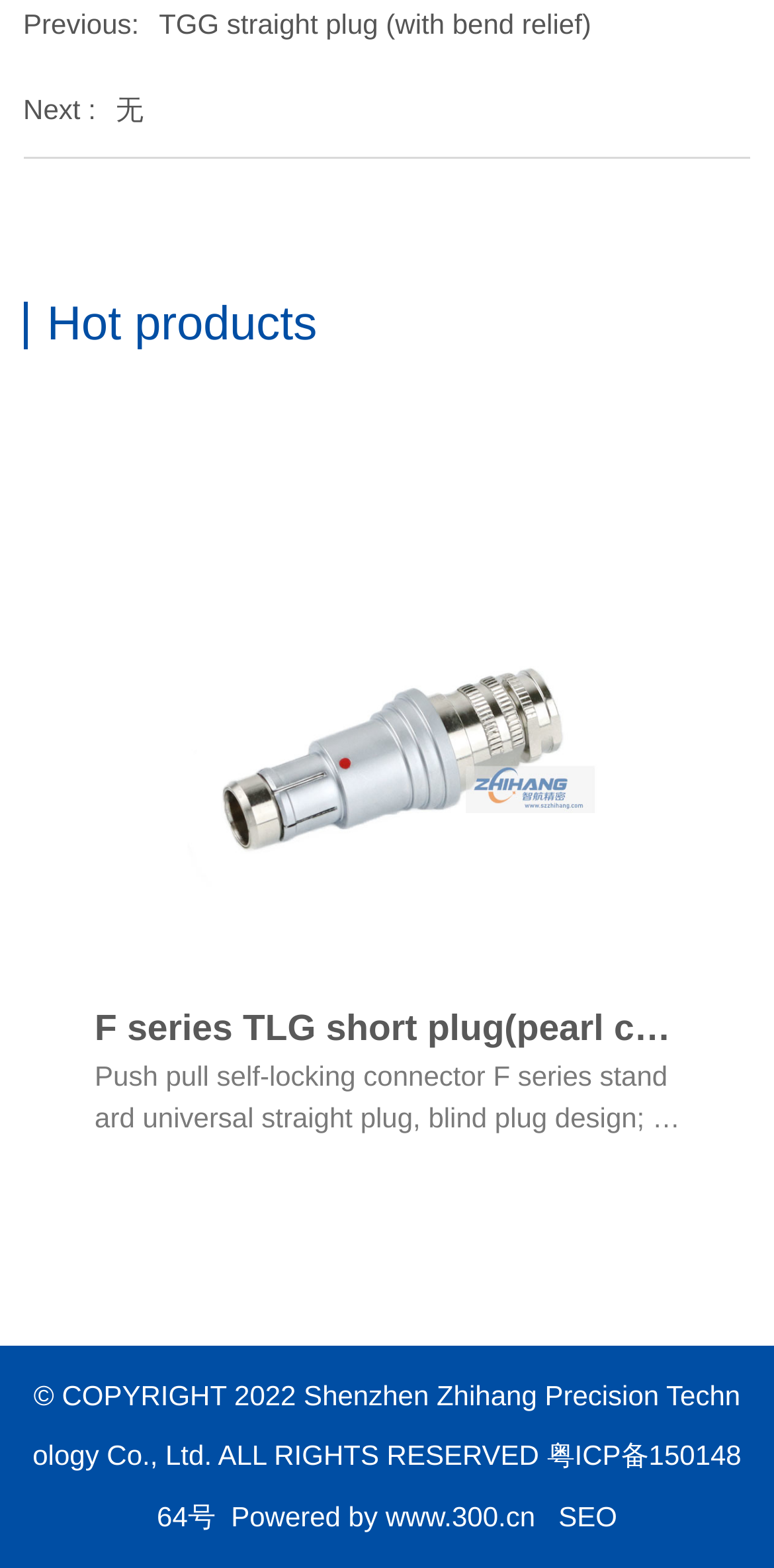What type of plug is described on this page?
Please provide a comprehensive answer based on the information in the image.

The answer can be found by looking at the link element with the text 'TGG straight plug (with bend relief)' which is located near the top of the page, indicating that the page is describing this type of plug.